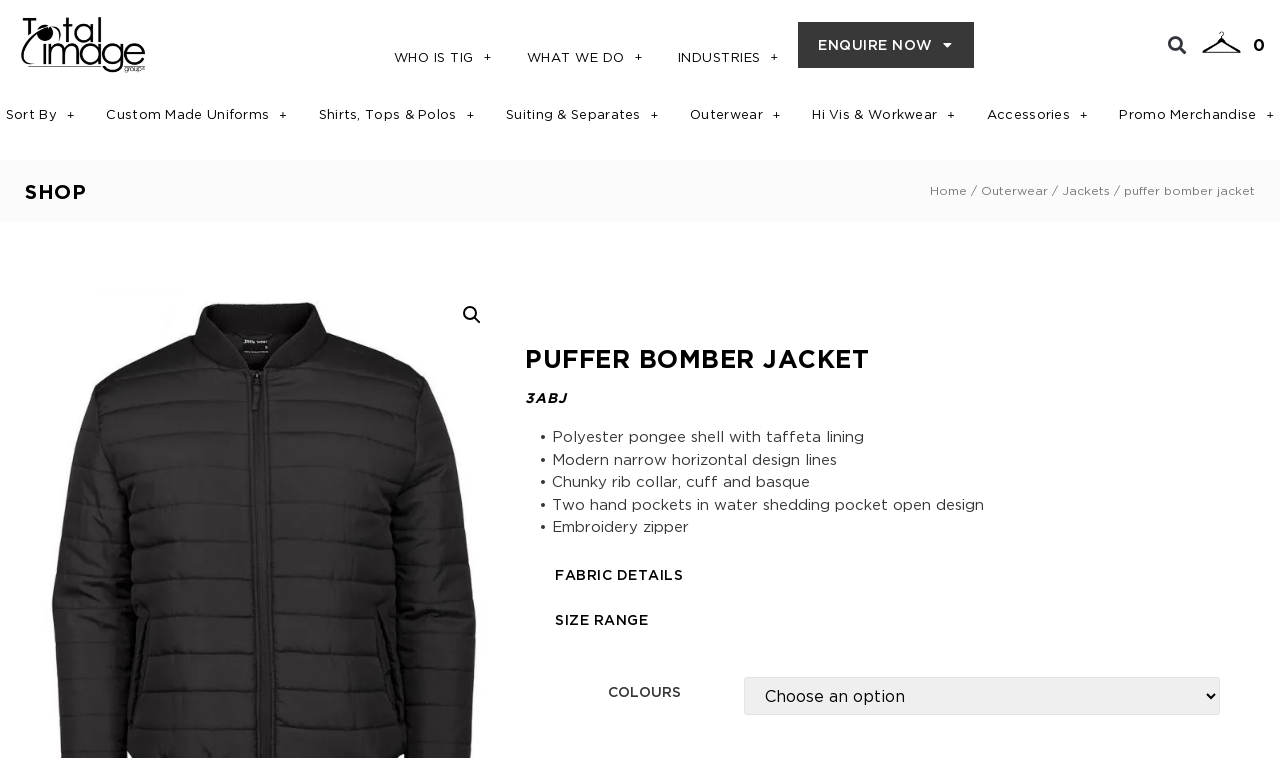Use a single word or phrase to answer the question: What is the purpose of the 'ENQUIRE NOW' button?

To enquire about the product